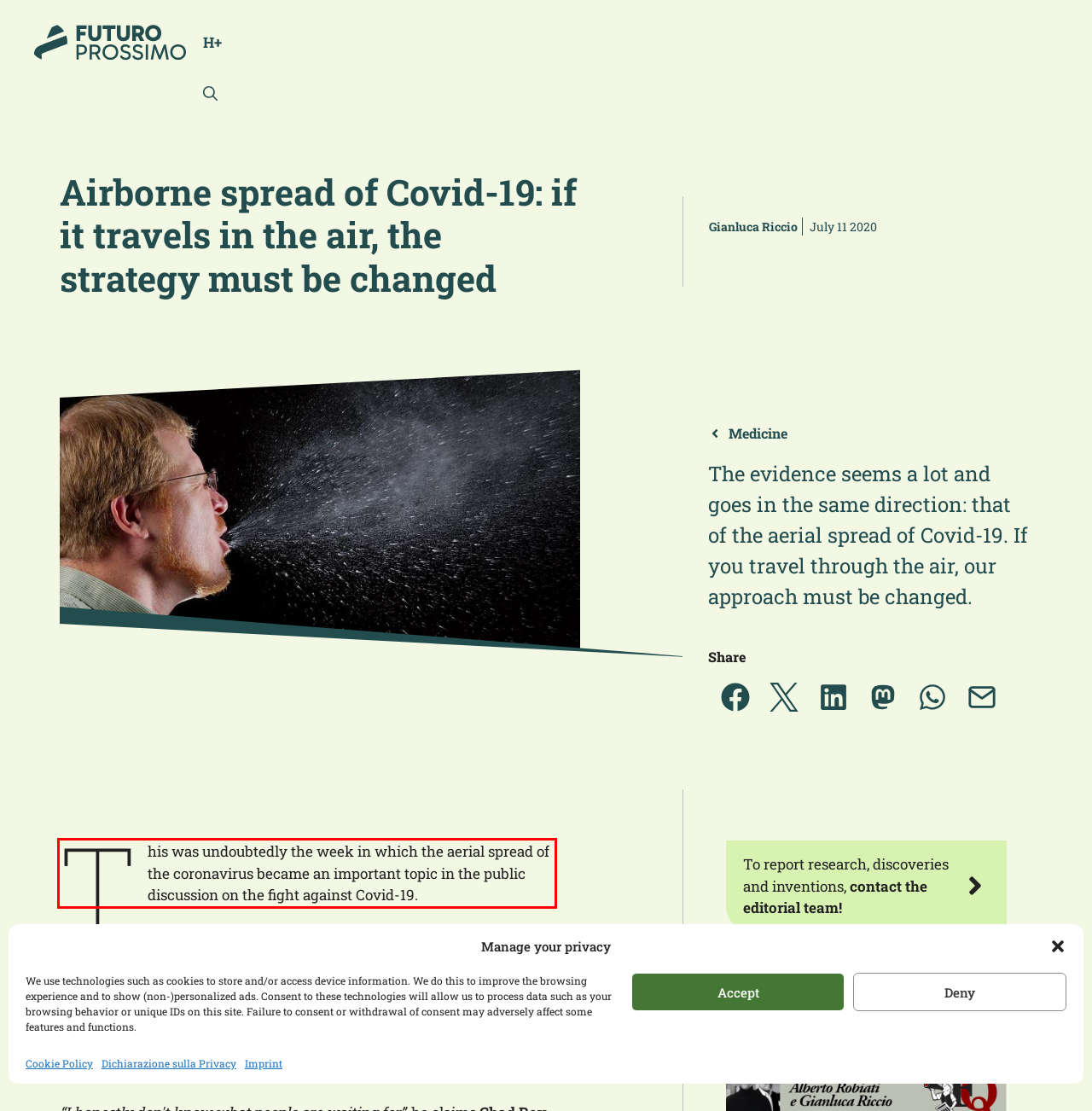The screenshot you have been given contains a UI element surrounded by a red rectangle. Use OCR to read and extract the text inside this red rectangle.

This was undoubtedly the week in which the aerial spread of the coronavirus became an important topic in the public discussion on the fight against Covid-19.